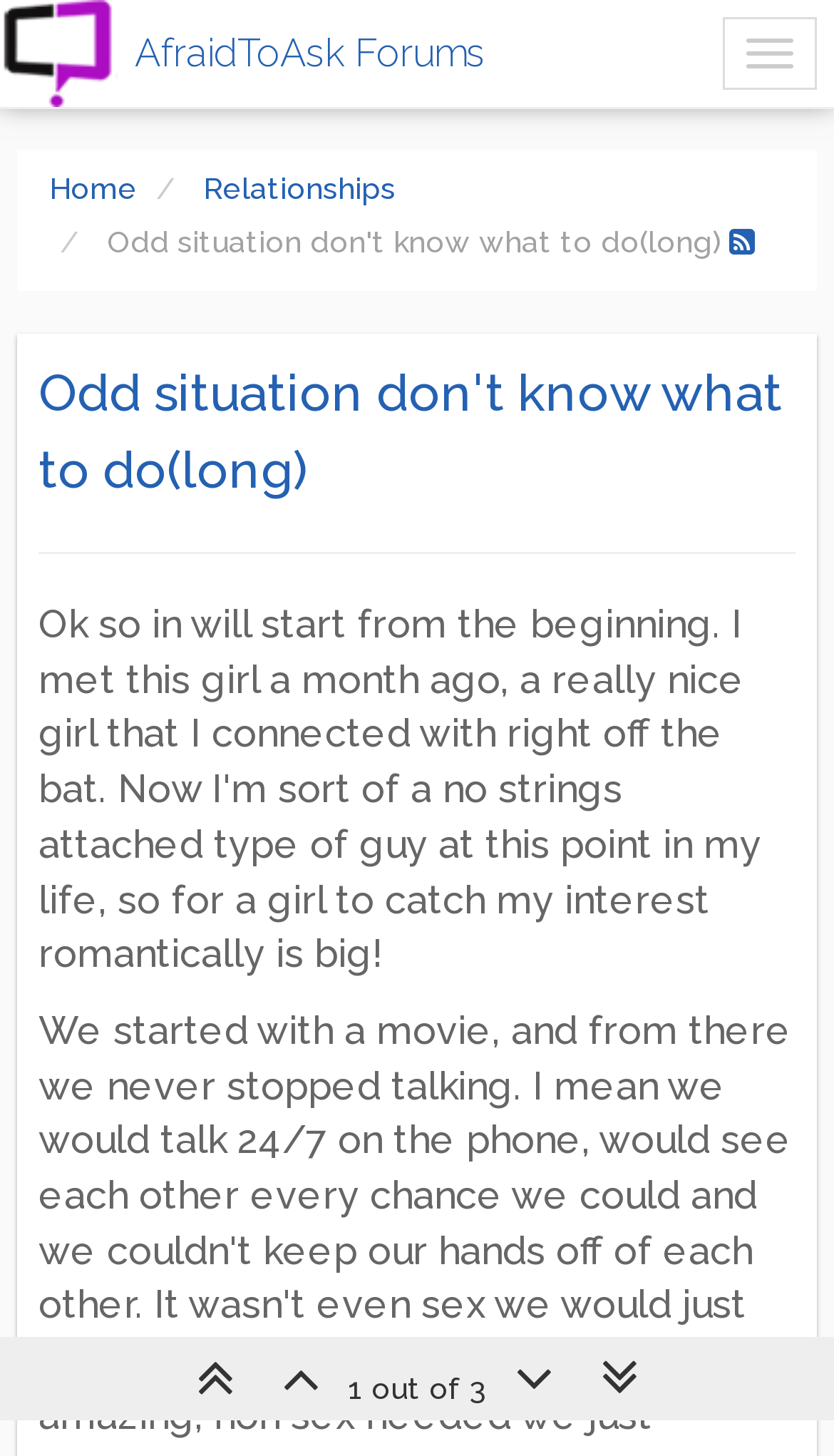Specify the bounding box coordinates (top-left x, top-left y, bottom-right x, bottom-right y) of the UI element in the screenshot that matches this description: Home

[0.059, 0.118, 0.164, 0.141]